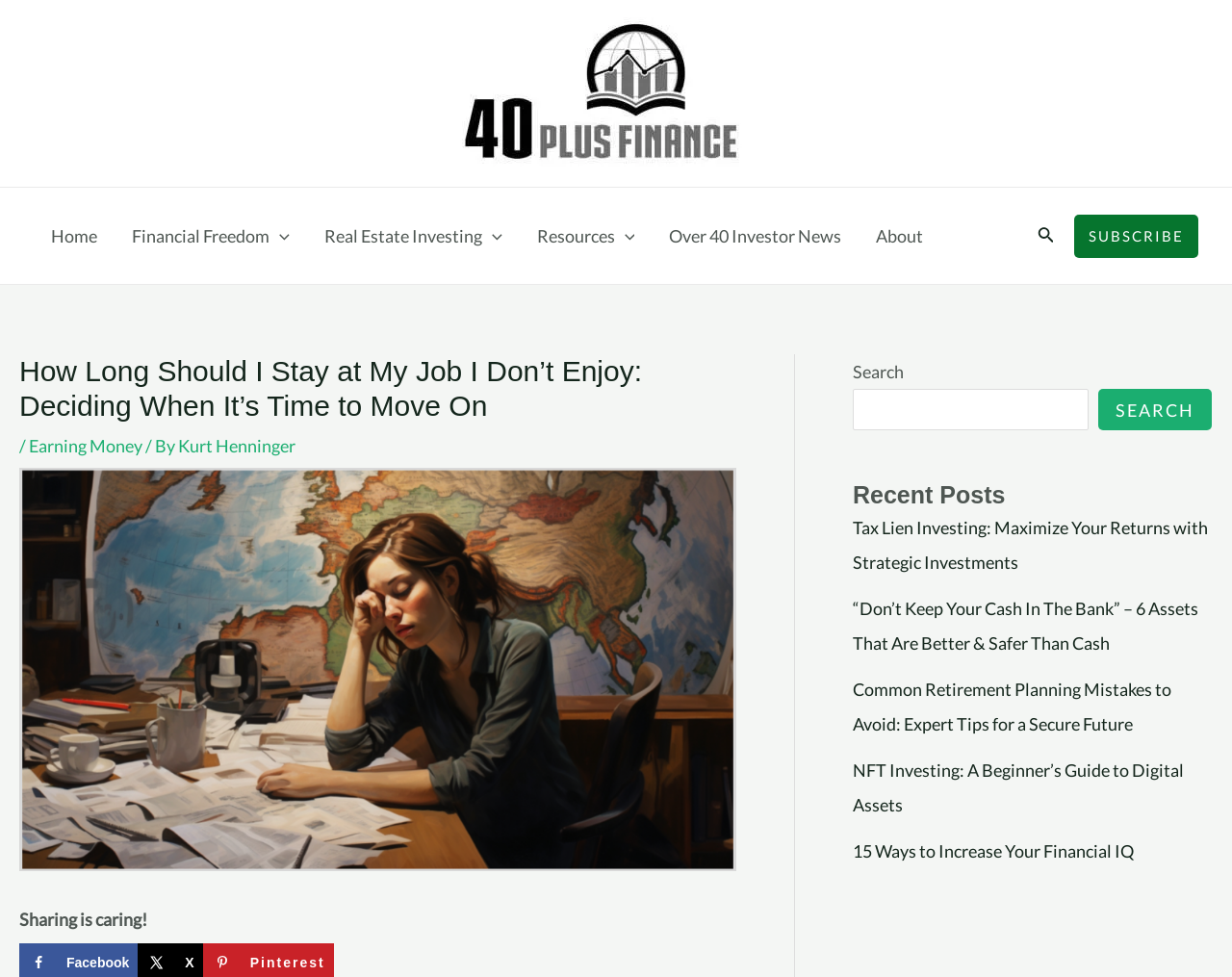Utilize the details in the image to thoroughly answer the following question: What is the author of the current article?

I found the author of the current article by looking at the header section of the webpage, where I found a link with the text 'Kurt Henninger' and a description of 'Earning Money'.